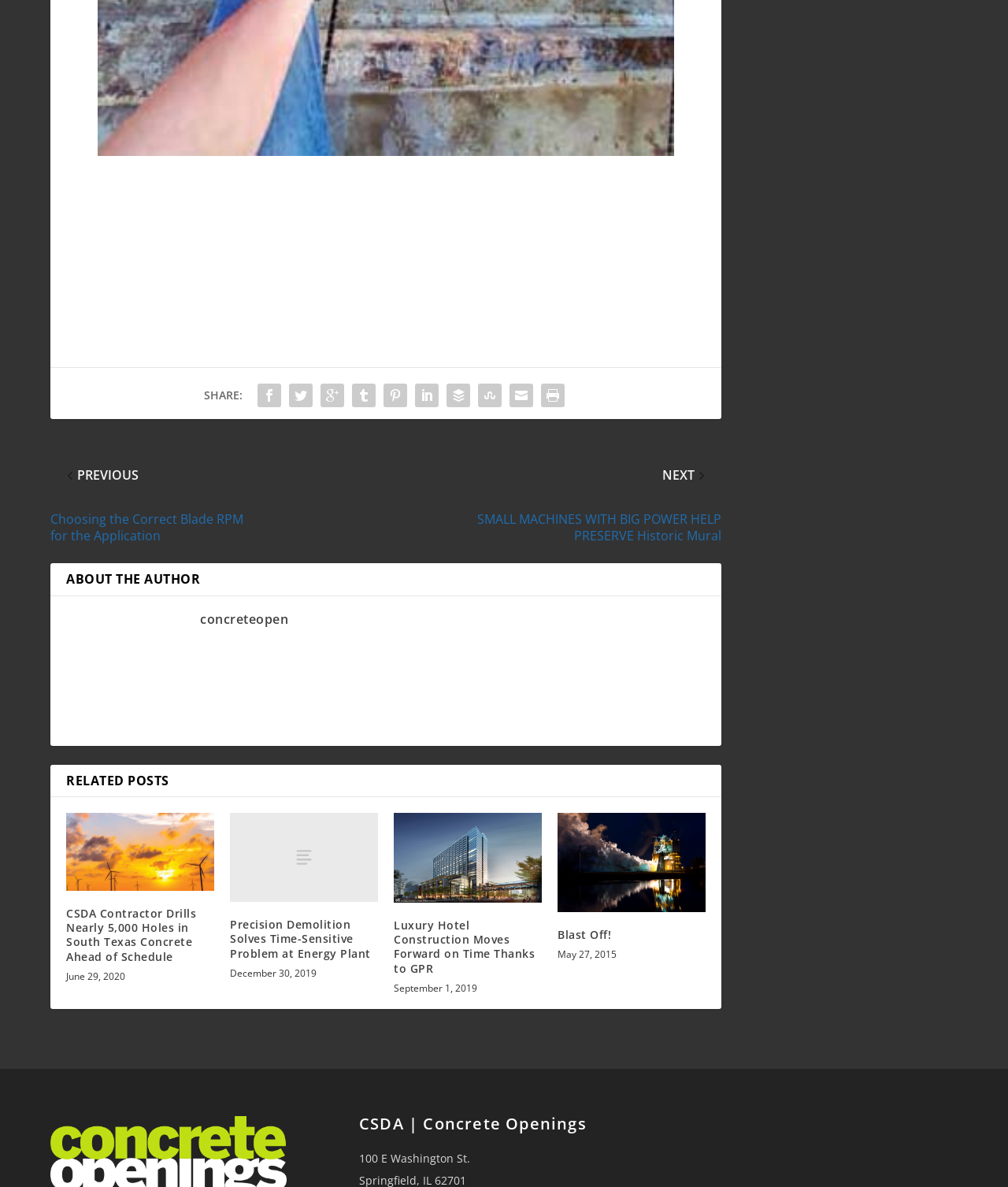Pinpoint the bounding box coordinates of the element to be clicked to execute the instruction: "Click the email sign-up link".

[0.097, 0.184, 0.669, 0.199]